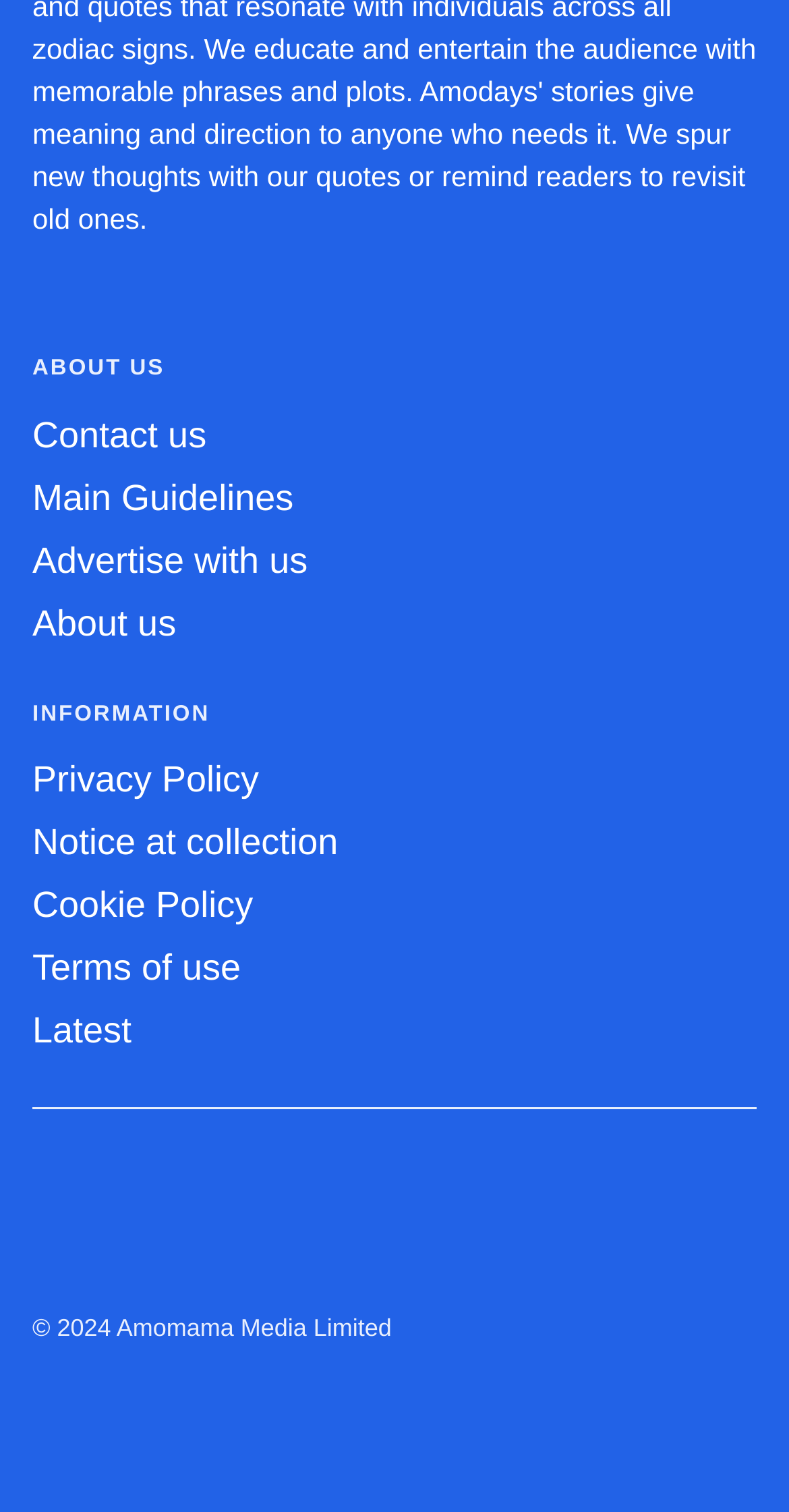How many social media links are there?
Please provide a comprehensive answer based on the details in the screenshot.

I counted the number of social media links by looking at the links with image elements, which are 'instagram', 'facebook', and 'youtube', located at coordinates [0.041, 0.766, 0.164, 0.83], [0.205, 0.766, 0.328, 0.83], and [0.369, 0.766, 0.492, 0.83] respectively.